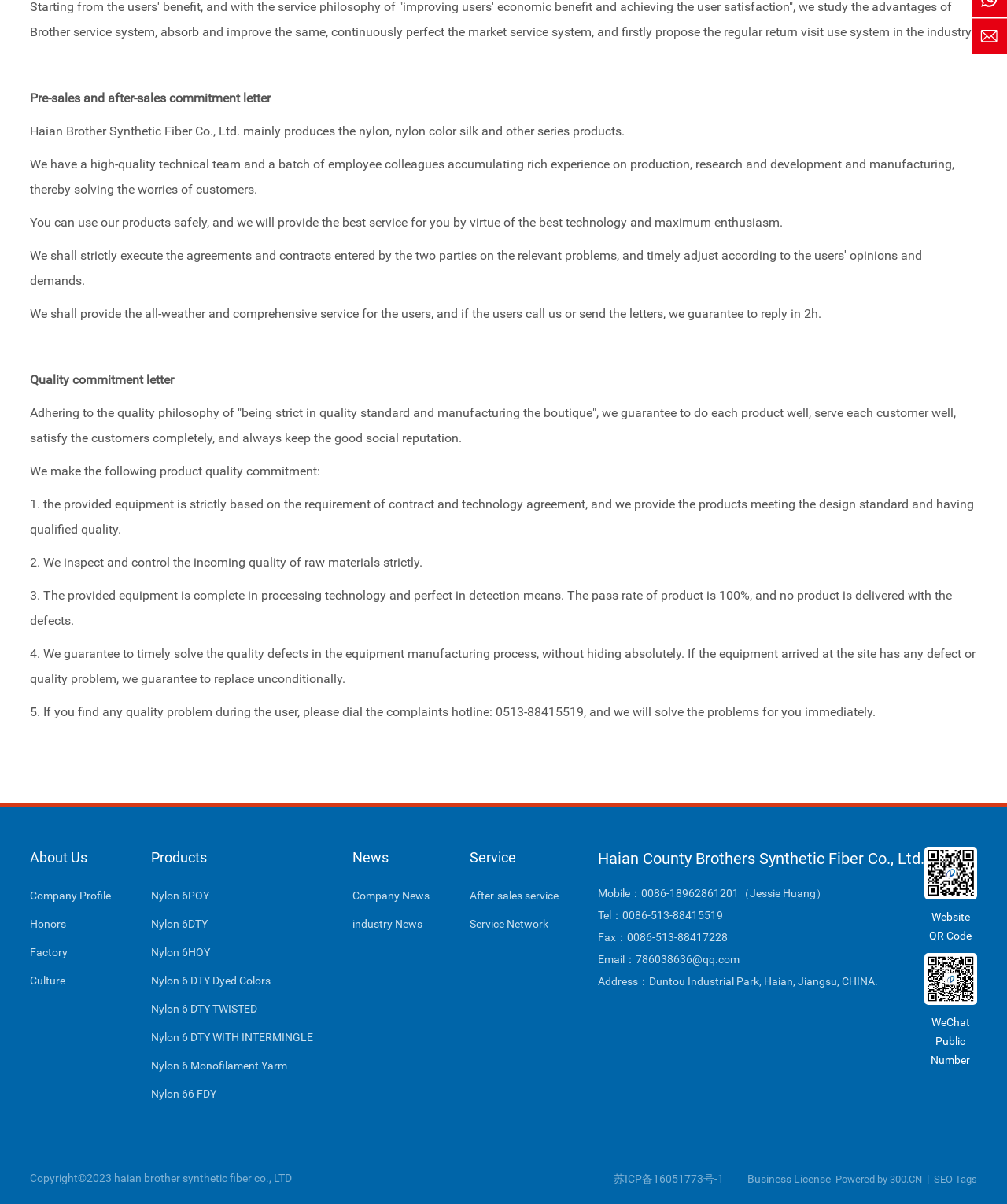Please find the bounding box for the UI element described by: "Nylon 6 DTY TWISTED".

[0.15, 0.832, 0.339, 0.845]